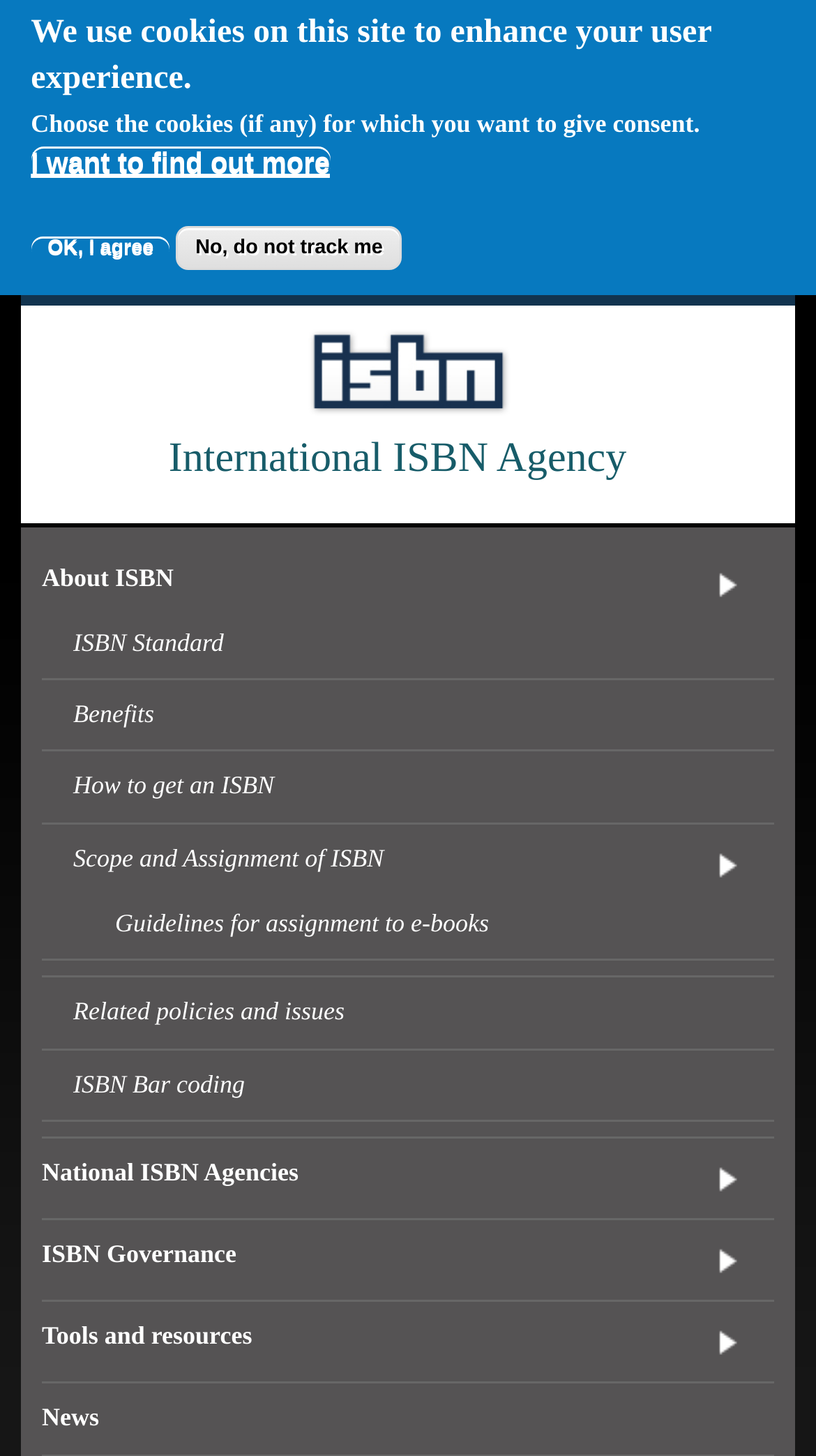Please indicate the bounding box coordinates for the clickable area to complete the following task: "Visit the 'News' section". The coordinates should be specified as four float numbers between 0 and 1, i.e., [left, top, right, bottom].

[0.051, 0.961, 0.121, 0.988]